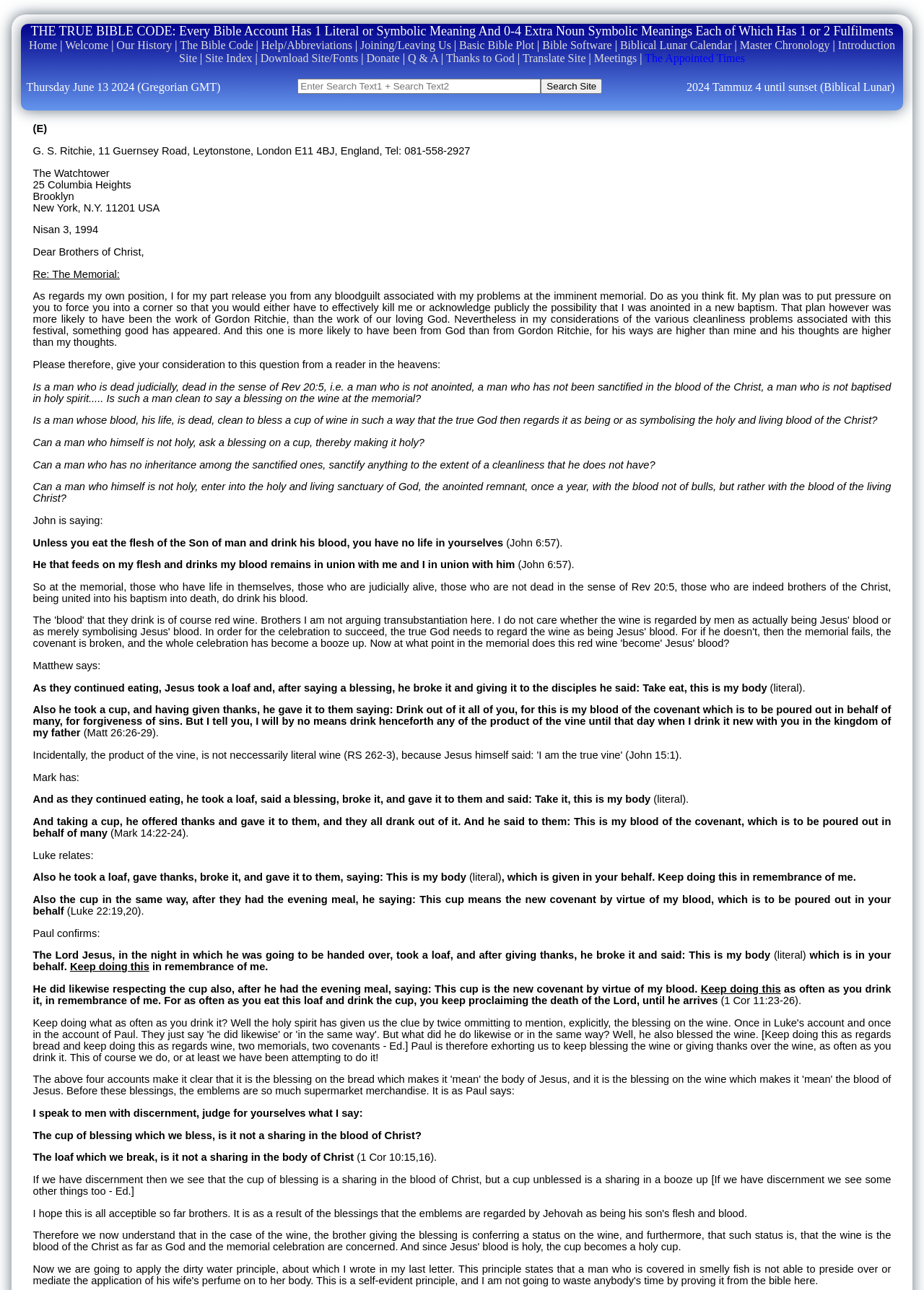Please locate the bounding box coordinates of the element that needs to be clicked to achieve the following instruction: "Click the 'Donate' link". The coordinates should be four float numbers between 0 and 1, i.e., [left, top, right, bottom].

[0.396, 0.04, 0.433, 0.05]